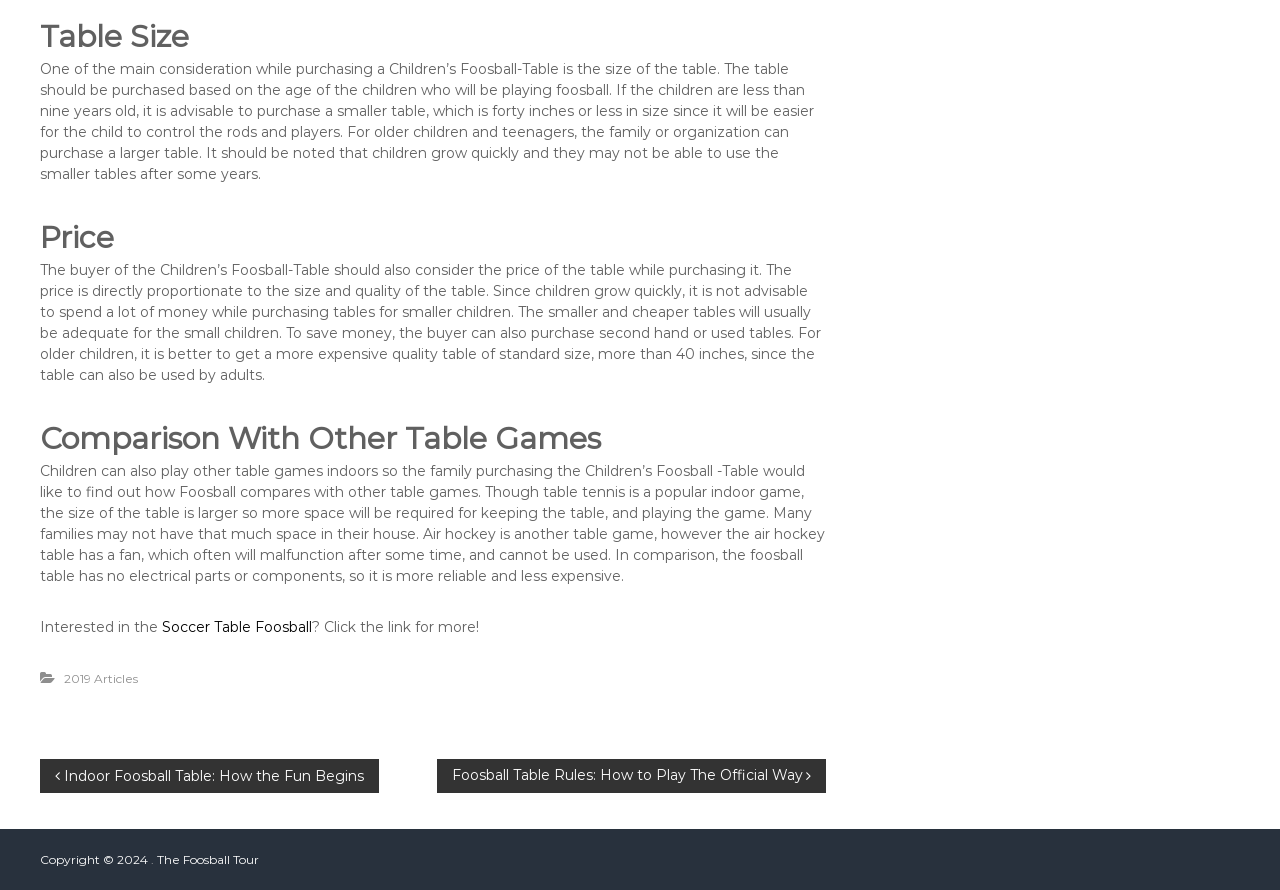Find and provide the bounding box coordinates for the UI element described with: "Soccer Table Foosball".

[0.127, 0.694, 0.244, 0.714]